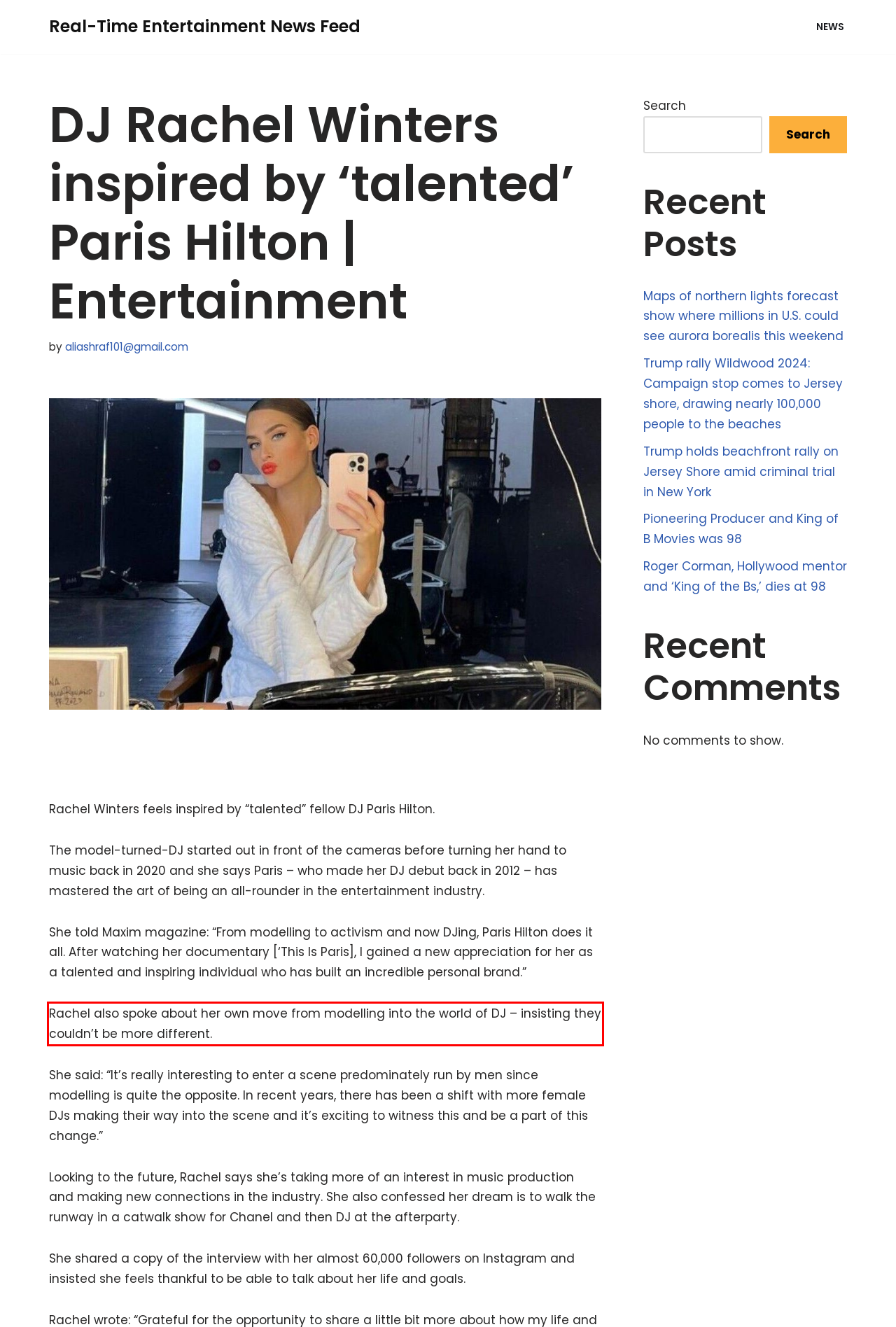Please analyze the screenshot of a webpage and extract the text content within the red bounding box using OCR.

Rachel also spoke about her own move from modelling into the world of DJ – insisting they couldn’t be more different.